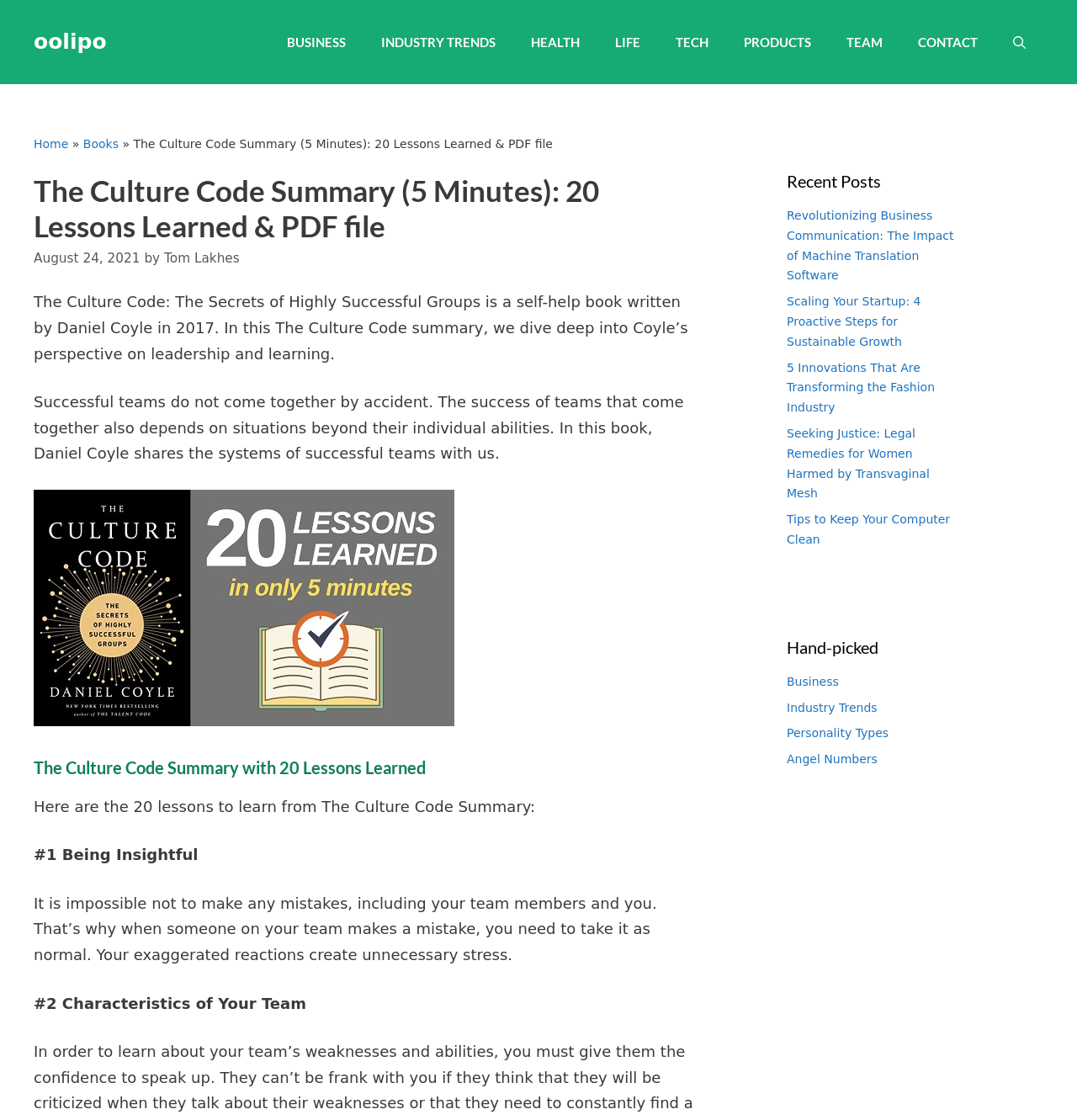Find the bounding box coordinates corresponding to the UI element with the description: "Team". The coordinates should be formatted as [left, top, right, bottom], with values as floats between 0 and 1.

[0.77, 0.0, 0.836, 0.075]